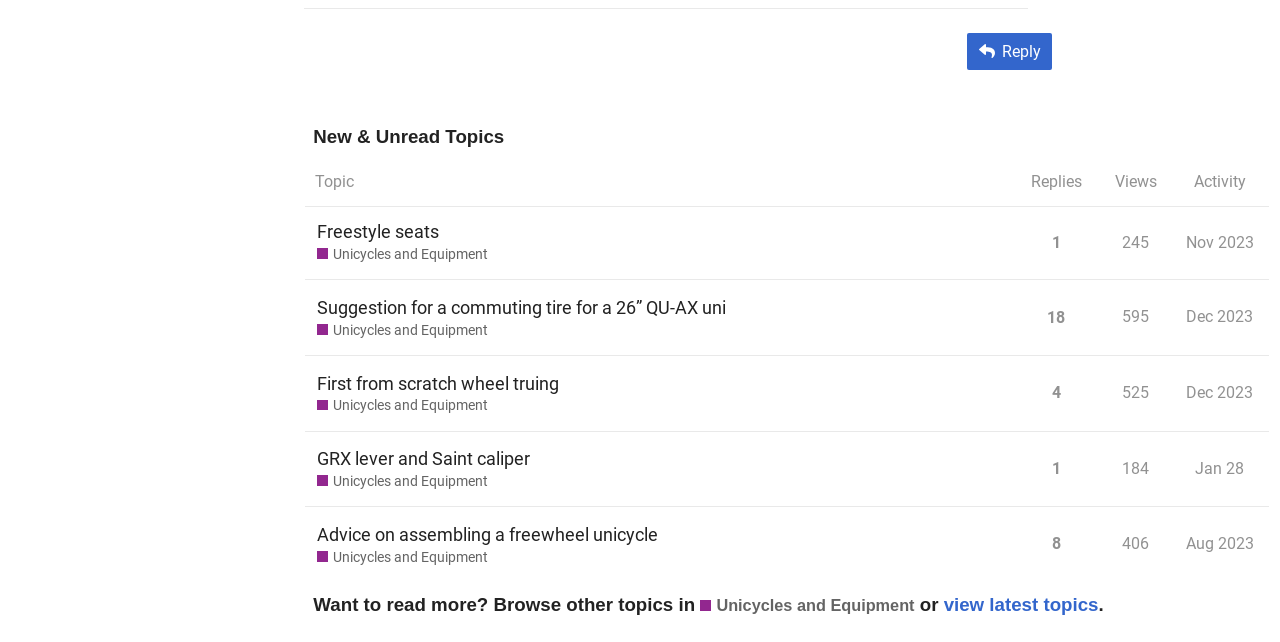Highlight the bounding box coordinates of the region I should click on to meet the following instruction: "Sort topics by 'Replies'".

[0.794, 0.247, 0.856, 0.322]